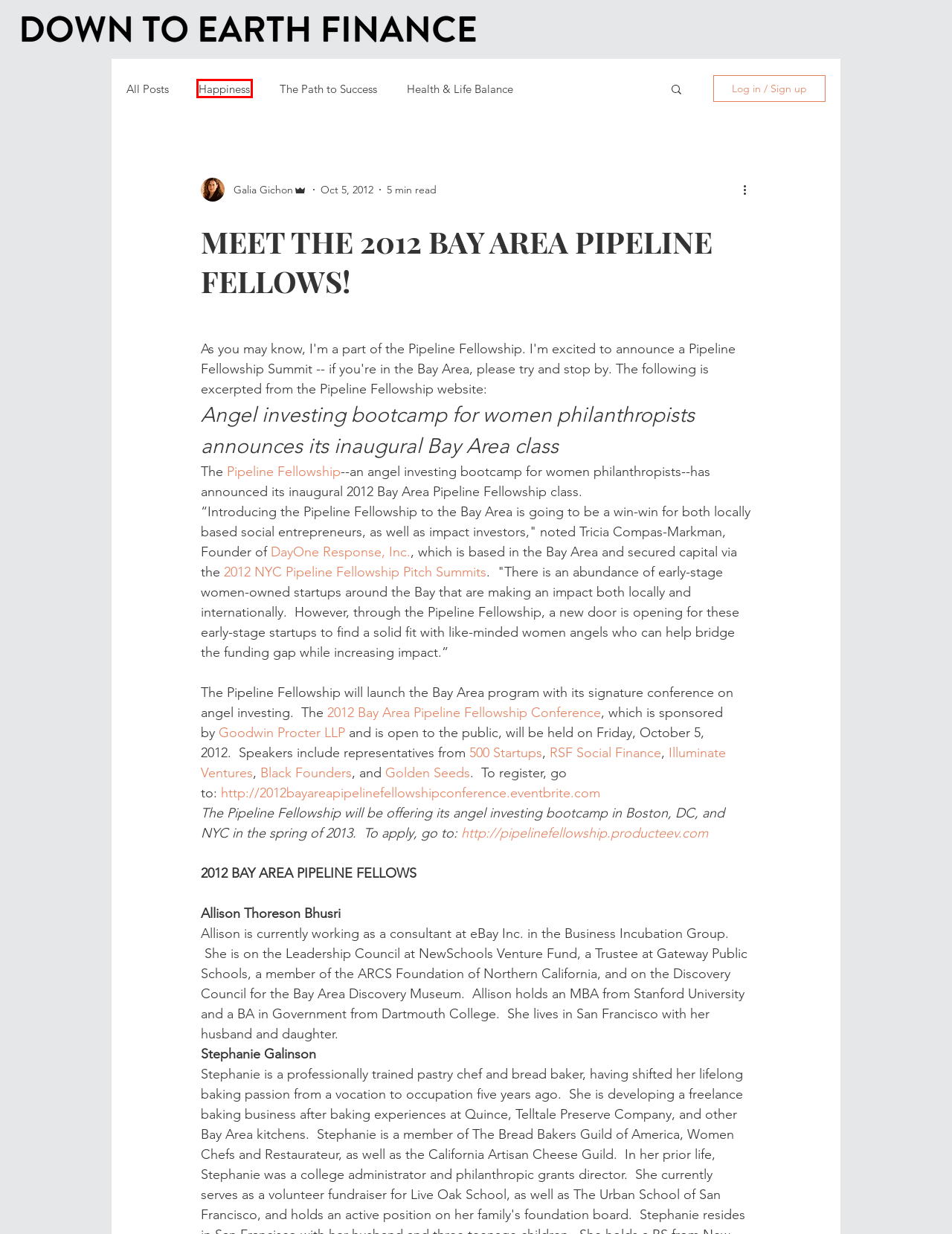Given a webpage screenshot featuring a red rectangle around a UI element, please determine the best description for the new webpage that appears after the element within the bounding box is clicked. The options are:
A. Black Founders - programs and events for startup entrepreneurs
B. New Thinking in Venture Capital
C. Health & Life Balance
D. The Path to Success
E. Happiness
F. RSF Social Finance | Integrated Capital for Catalytic Impact
G. Goodwin | Innovation & Capital | Global Law Firm
H. Homepage - Golden Seeds

E